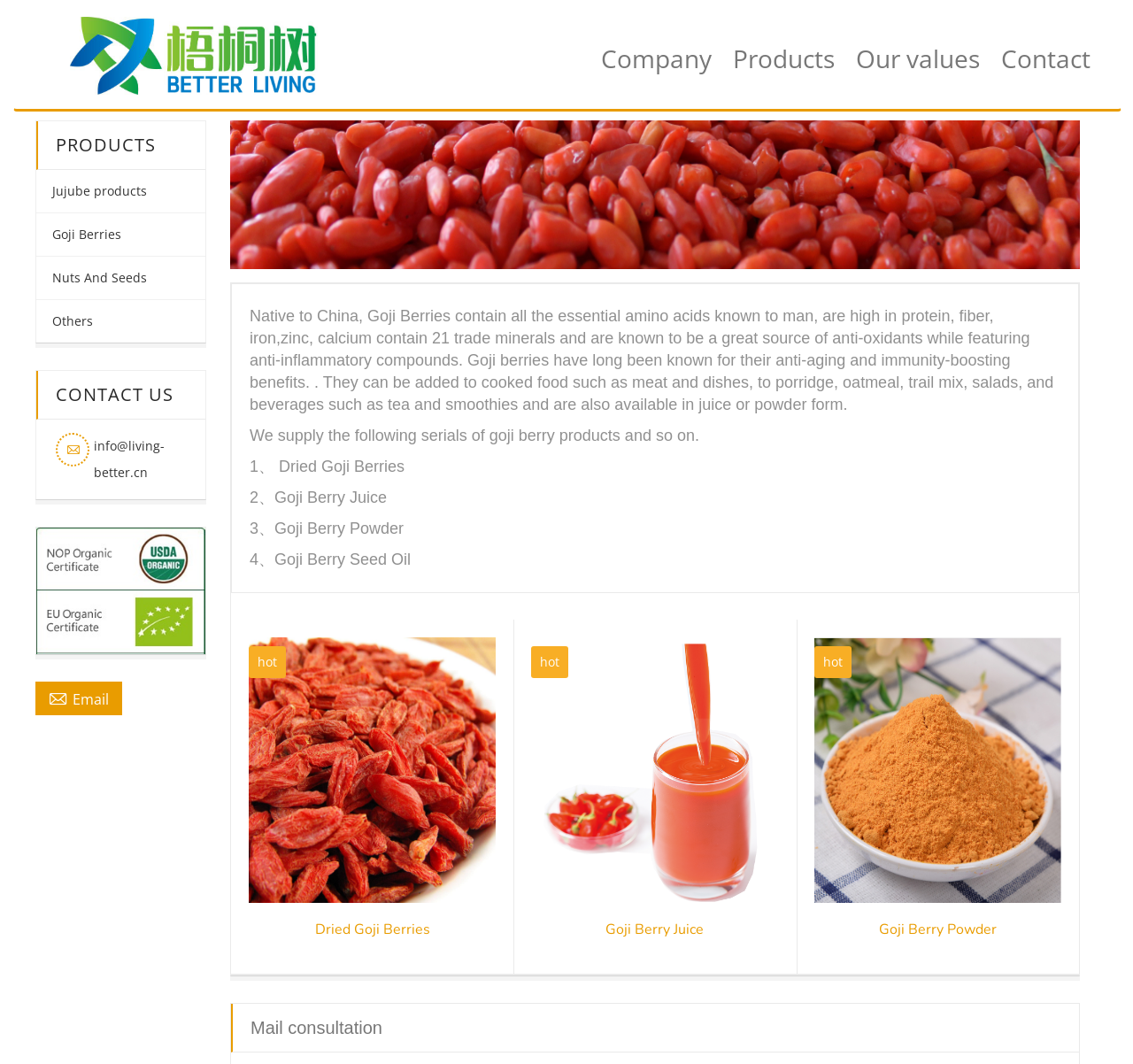How many types of goji berry products are listed?
Based on the image, answer the question with a single word or brief phrase.

4